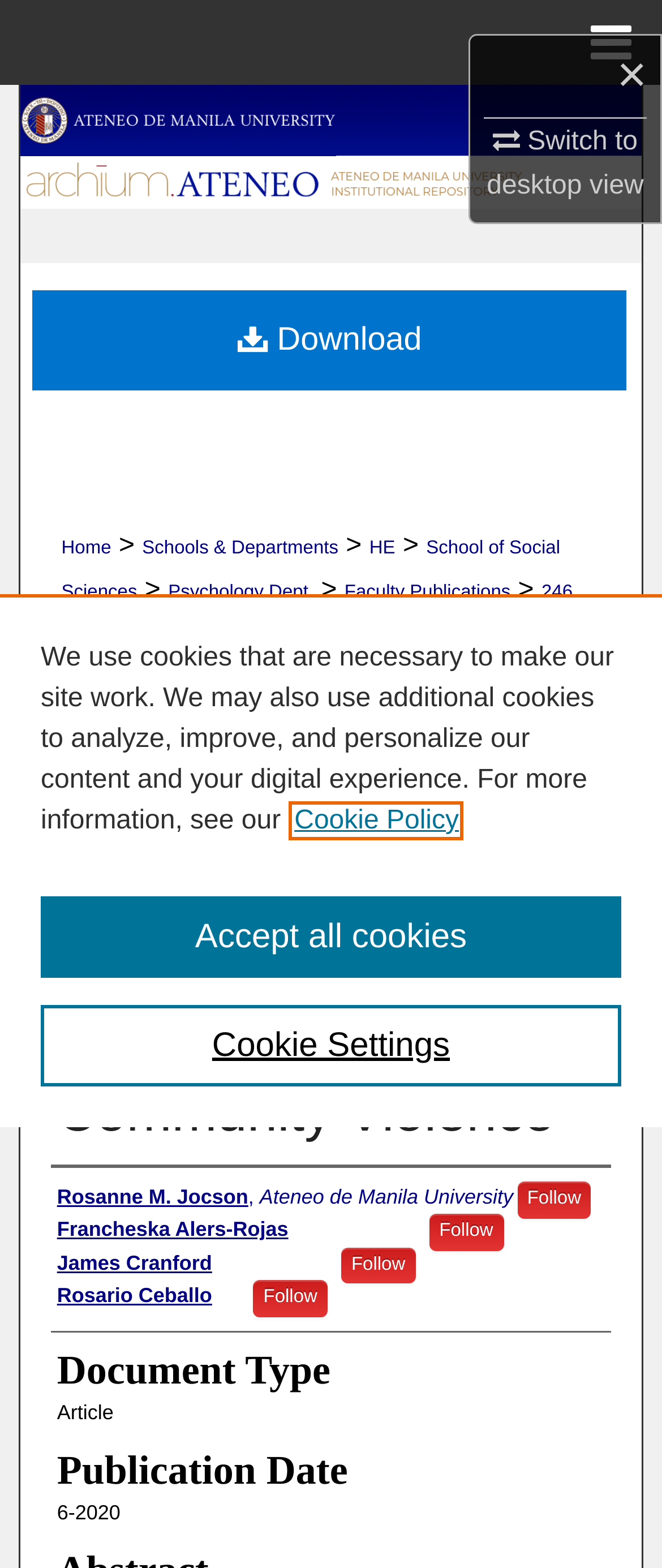Generate a comprehensive description of the contents of the webpage.

This webpage appears to be a research article page, specifically displaying the details of a publication titled "Latina Mothers Awareness of Their Childrens Exposure to Community Violence" by Rosanne M. Jocson, Francheska Alers-Rojas, and others.

At the top of the page, there is a navigation menu with links to "Home", "Browse Collections", "My Account", and "About", which are initially hidden but can be accessed by clicking on the "≡ Menu" link. There is also a search icon and a link to switch to desktop view.

Below the navigation menu, there is a breadcrumb navigation section showing the path "Home > Schools & Departments > HE > School of Social Sciences > Psychology Dept. > Faculty Publications > 246".

The main content of the page is divided into sections. The first section displays the title of the publication, "PSYCHOLOGY DEPARTMENT FACULTY PUBLICATIONS", followed by the title of the article, "Latina Mothers Awareness of Their Childrens Exposure to Community Violence", which is a link.

The next section lists the authors of the article, including Rosanne M. Jocson, Francheska Alers-Rojas, James Cranford, and Rosario Ceballo, each with a "Follow" link next to their name.

Below the authors' section, there are sections displaying the document type, which is an "Article", and the publication date, which is "6-2020". There is also an abstract section, but the content is not provided.

On the right side of the page, there is a link to download the article. At the bottom of the page, there is a cookie banner with a privacy alert dialog that provides information about the use of cookies on the site and offers options to customize cookie settings or accept all cookies.